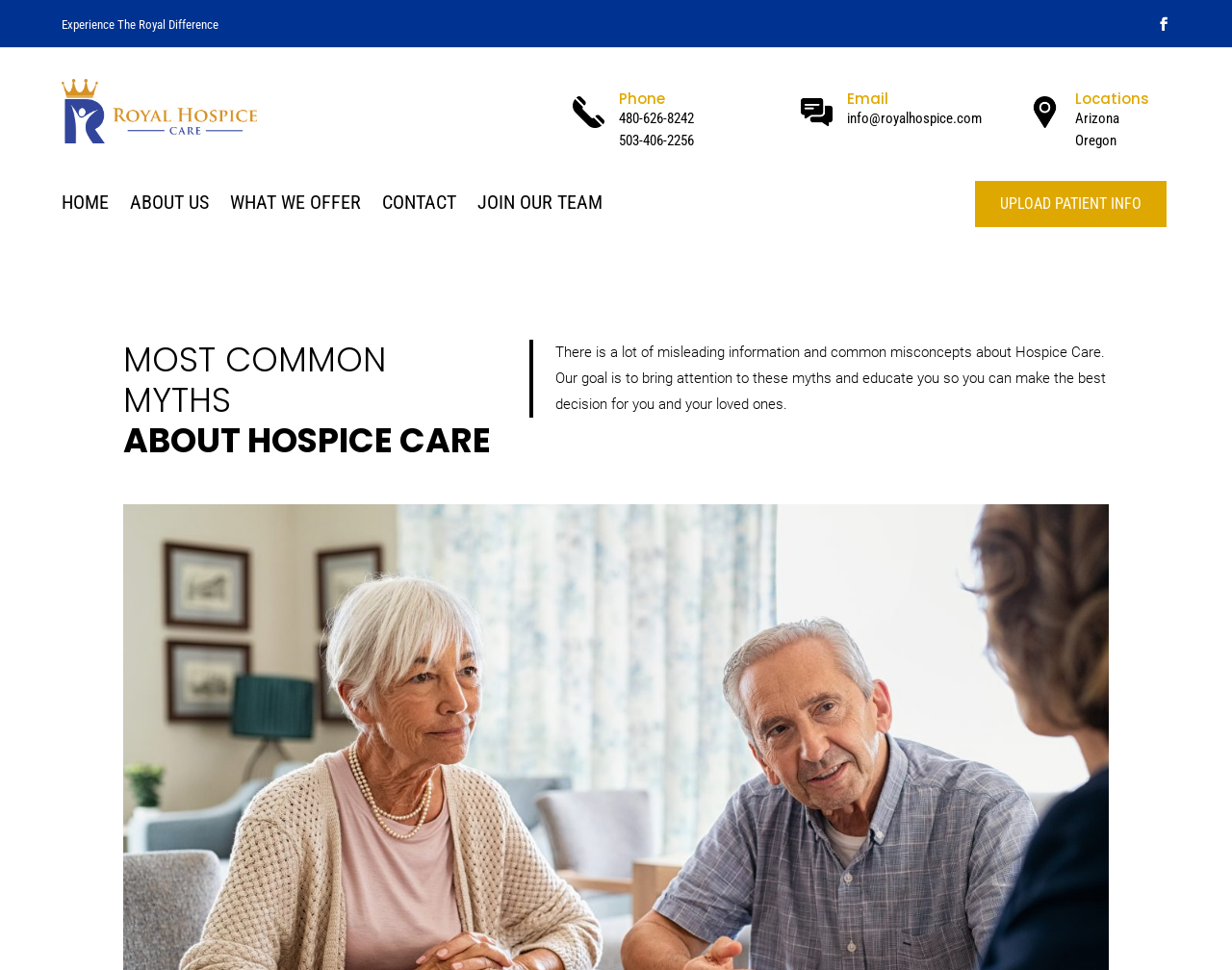Look at the image and answer the question in detail:
What is the phone number in Arizona?

The webpage provides phone numbers for Royal Hospice, but they are not specific to Arizona. The locations mentioned are Arizona and Oregon, but the phone numbers are not differentiated by location.